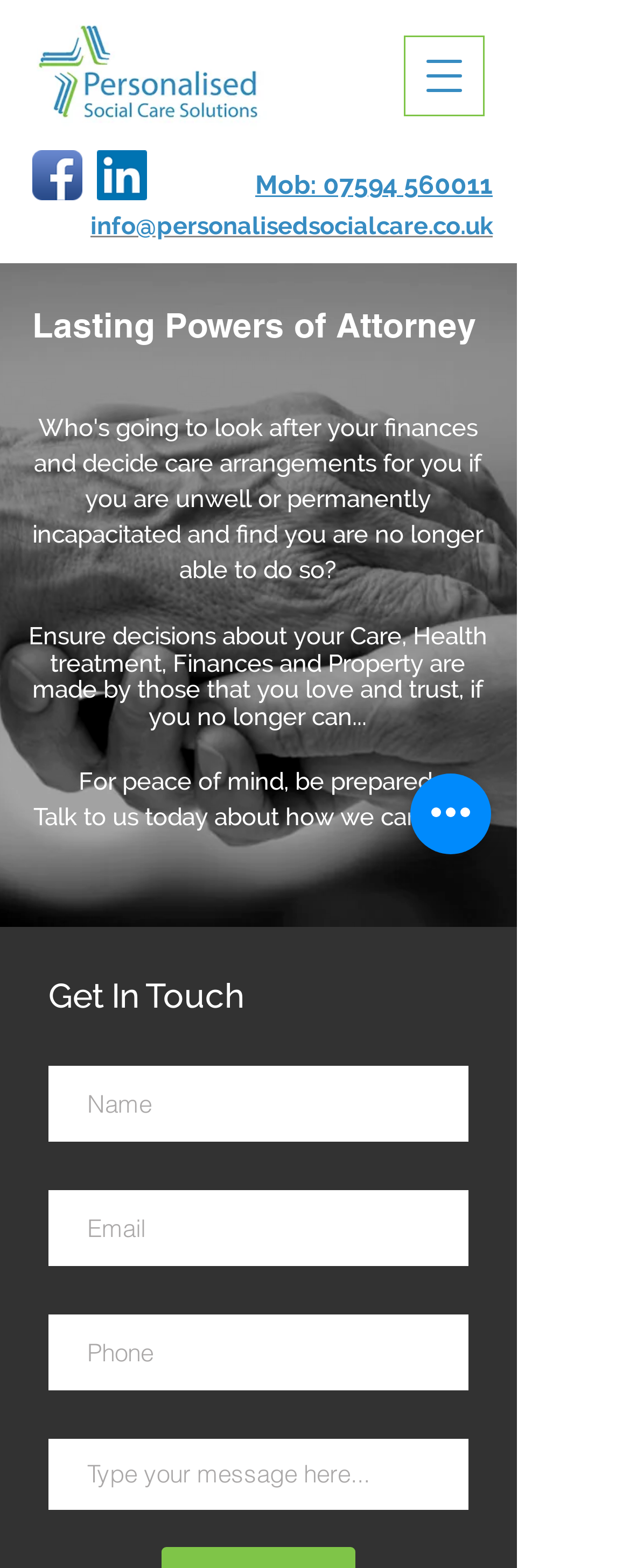Please identify the bounding box coordinates of the clickable area that will fulfill the following instruction: "Send an email to info@personalisedsocialcare.co.uk". The coordinates should be in the format of four float numbers between 0 and 1, i.e., [left, top, right, bottom].

[0.144, 0.134, 0.782, 0.153]